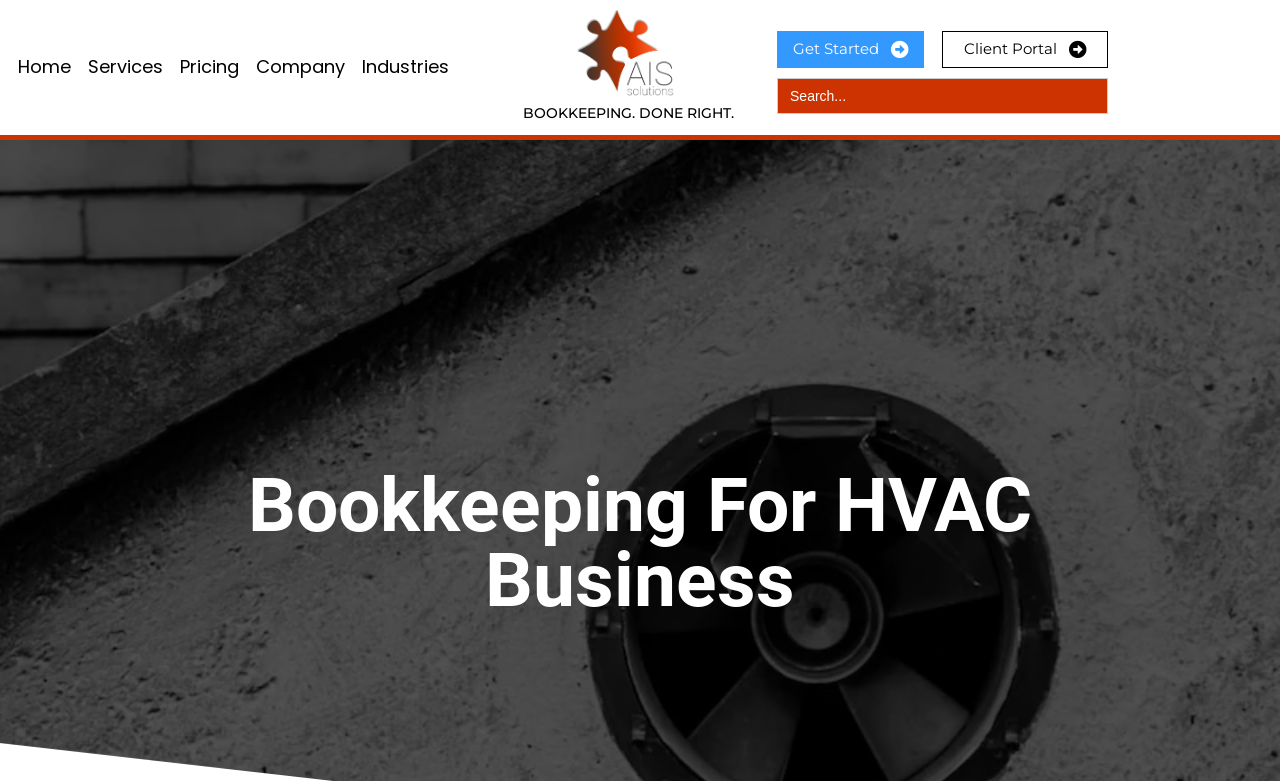Give a one-word or short phrase answer to this question: 
What is the purpose of the search box?

To search the website